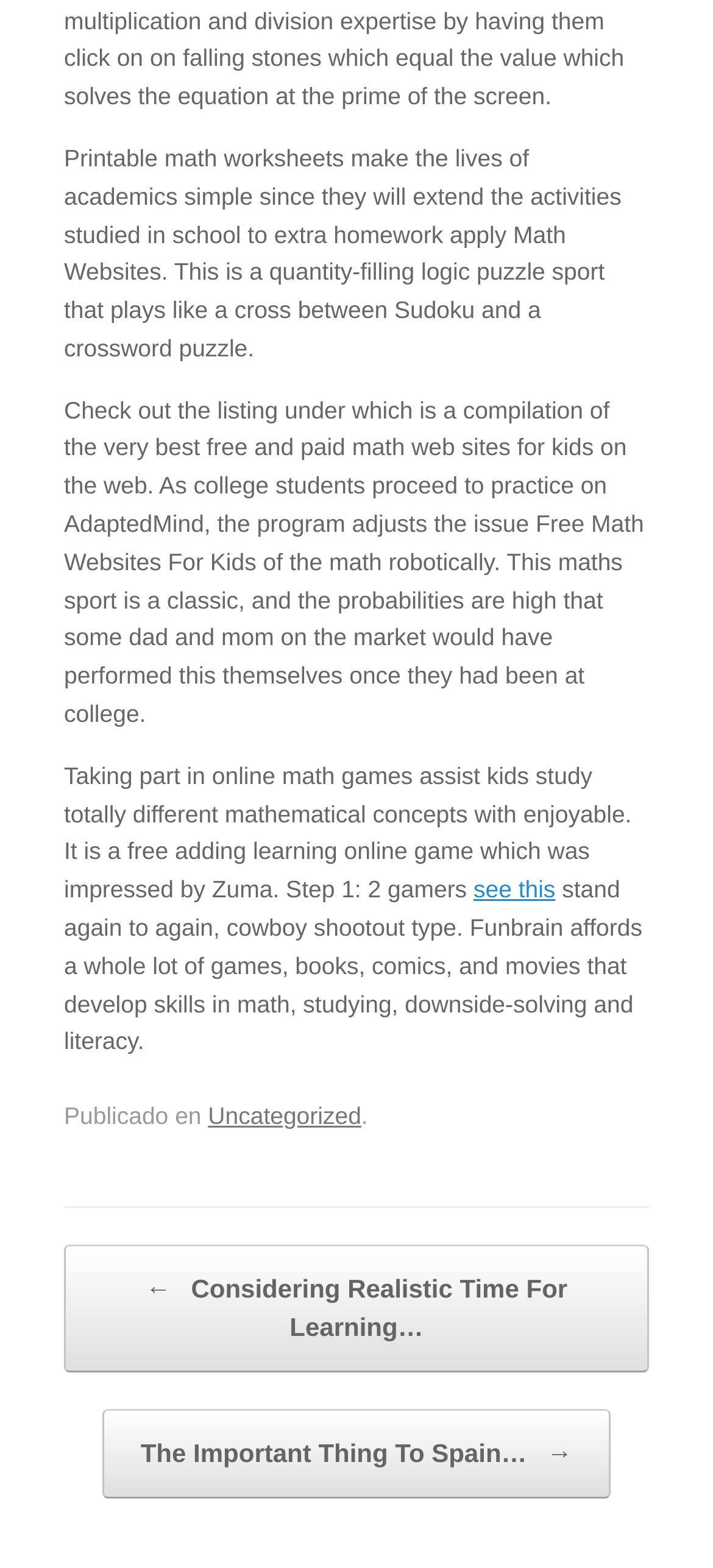What is the category of the article?
Respond to the question with a single word or phrase according to the image.

Uncategorized